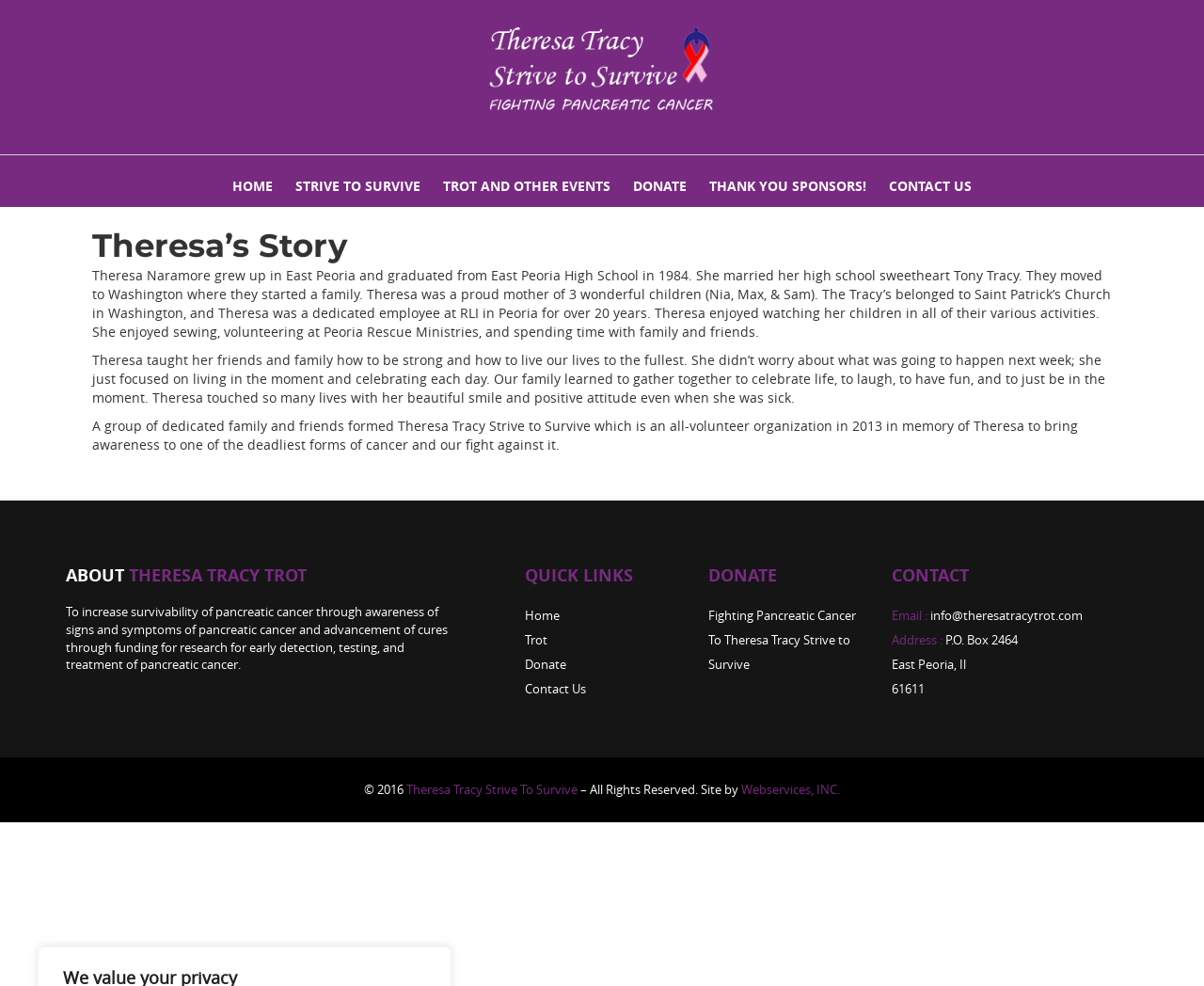What is the email address to contact Theresa Tracy Strive to Survive?
Please elaborate on the answer to the question with detailed information.

The text provides the contact information, including the email address, which is info@theresatracytrot.com, to contact Theresa Tracy Strive to Survive.